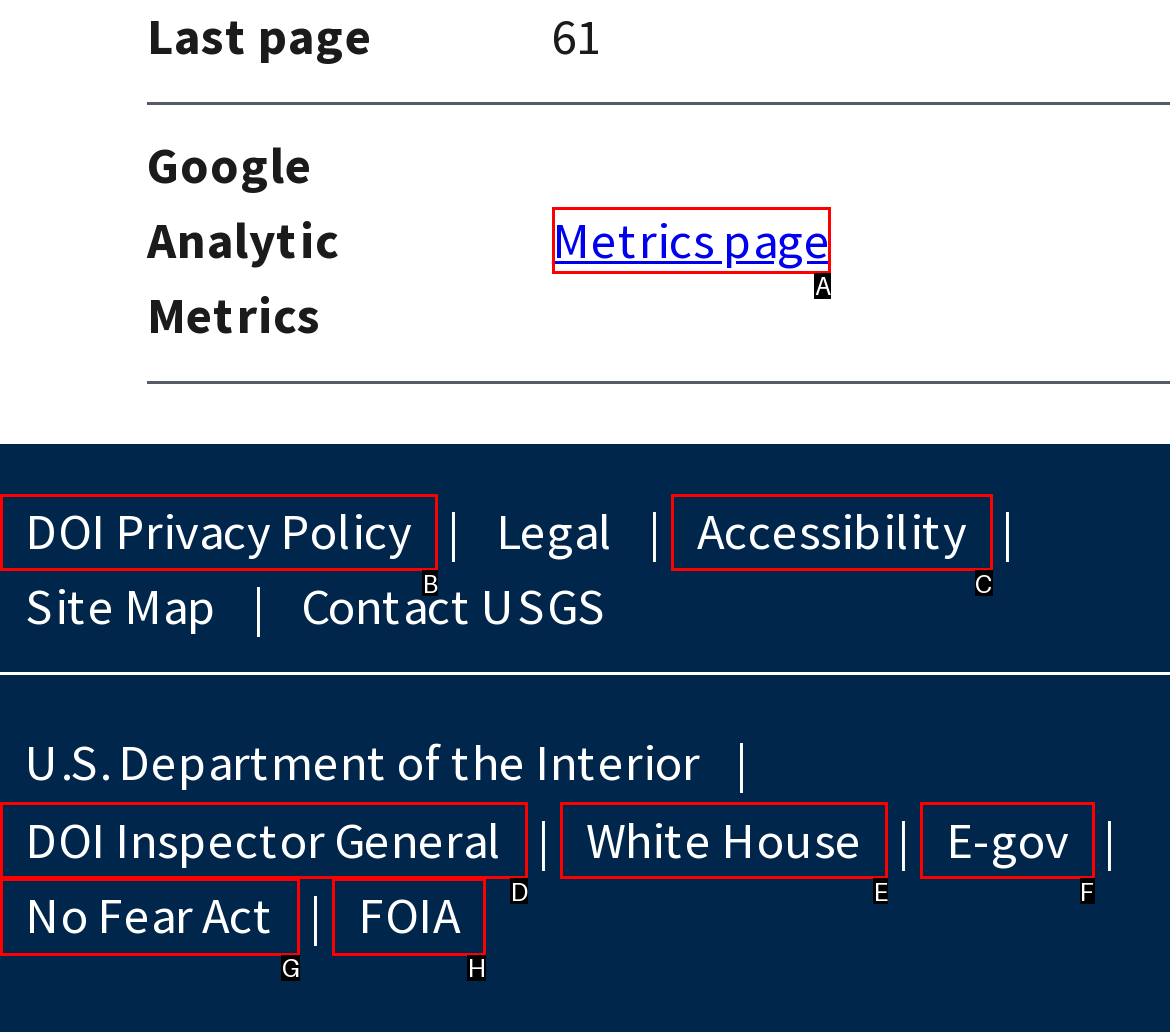Identify the correct UI element to click for the following task: Go to Metrics page Choose the option's letter based on the given choices.

A